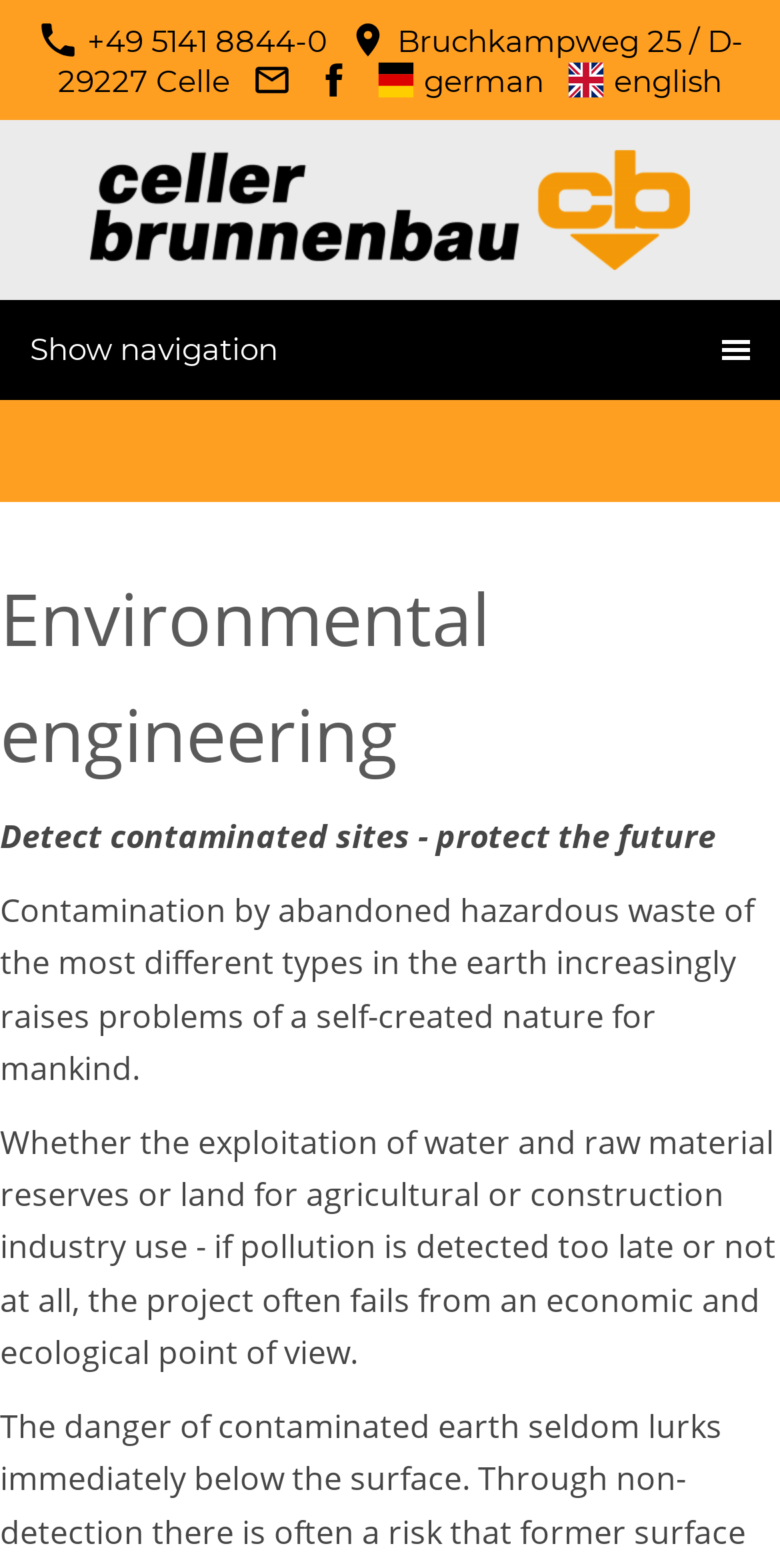Use a single word or phrase to answer the question: 
What language options are available?

German and English